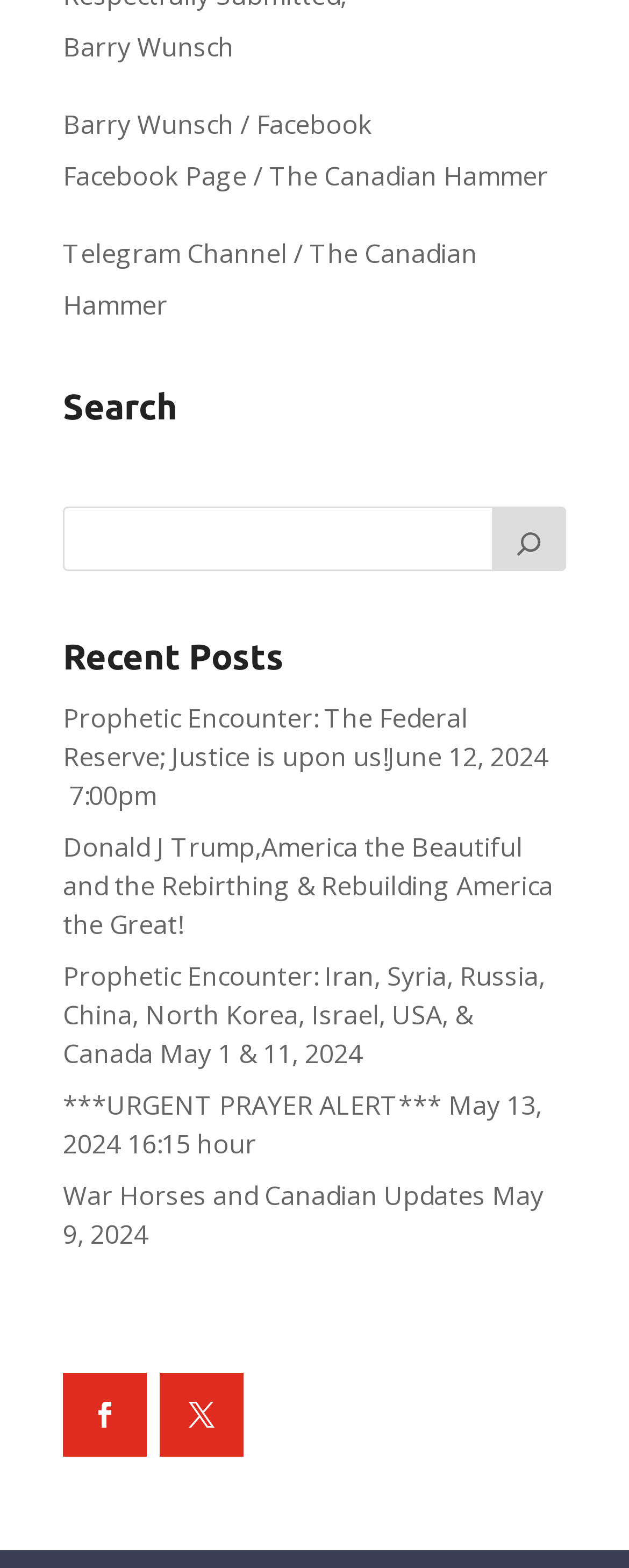Find the bounding box coordinates of the clickable element required to execute the following instruction: "Search for something". Provide the coordinates as four float numbers between 0 and 1, i.e., [left, top, right, bottom].

[0.1, 0.323, 0.9, 0.364]